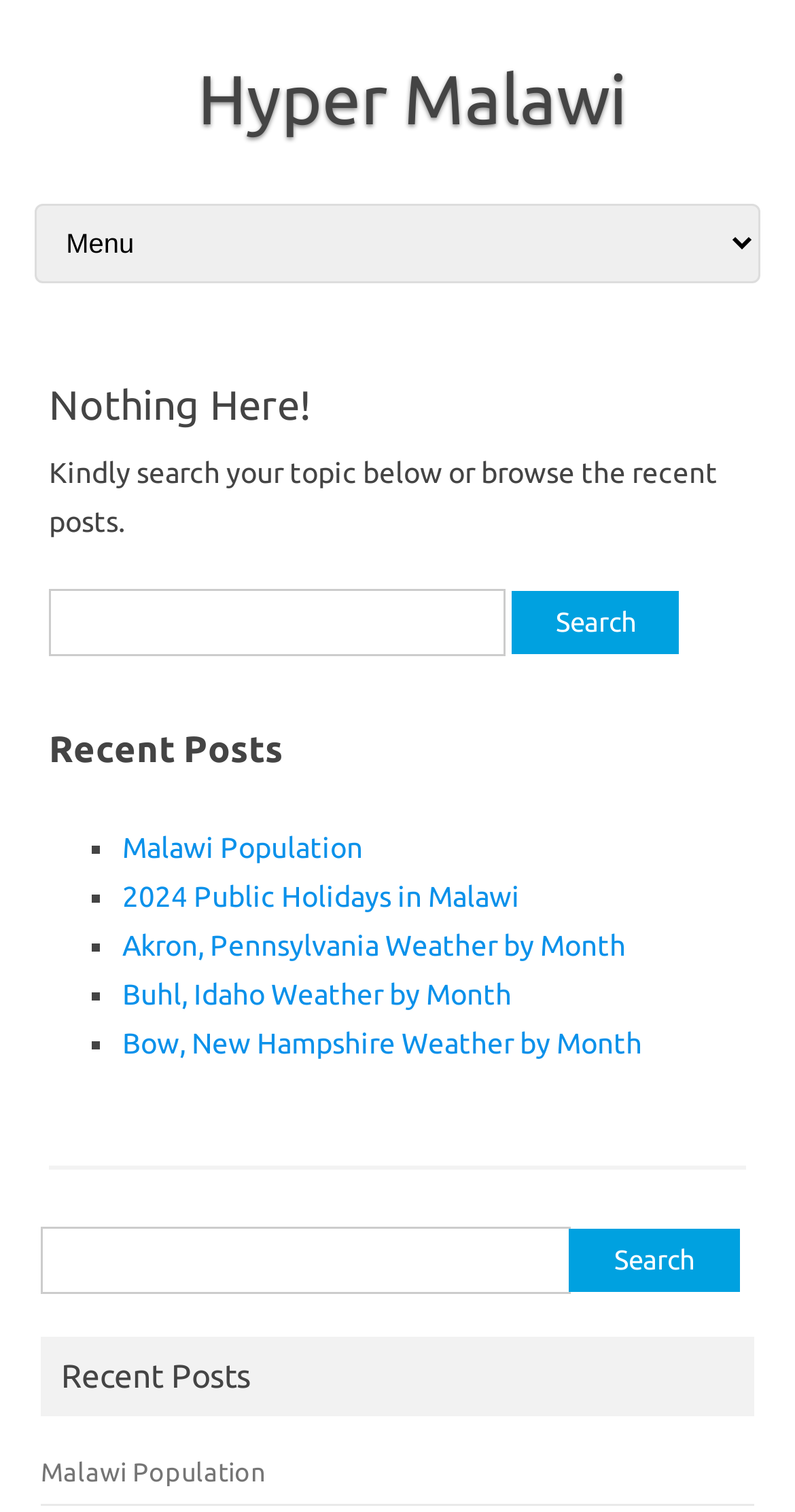Use the information in the screenshot to answer the question comprehensively: How many search bars are available?

There are 2 search bars available on this page, one inside the article section and another at the bottom of the page, both with the same functionality to search for topics.